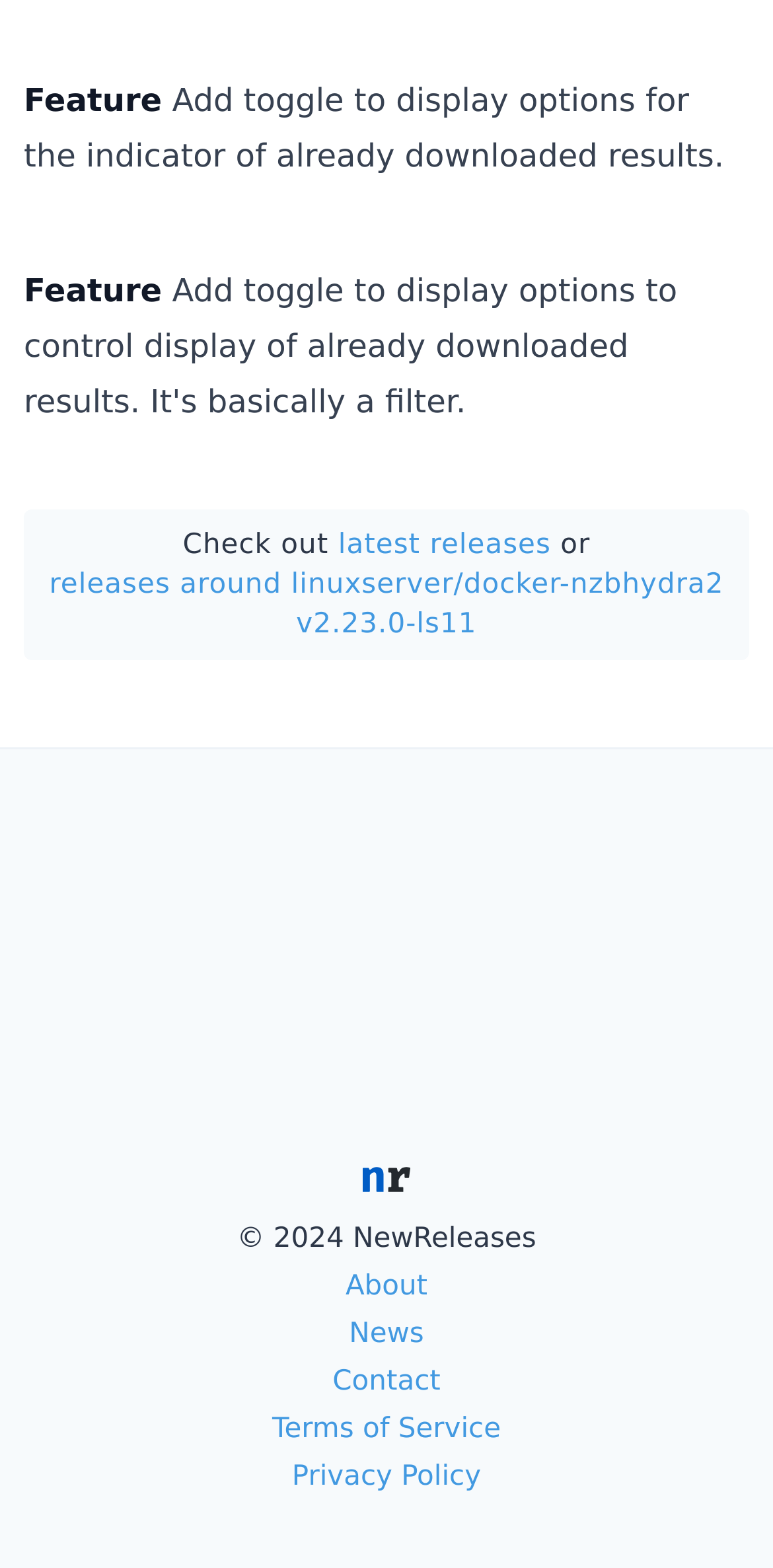Please locate the bounding box coordinates of the element that should be clicked to achieve the given instruction: "View releases around linuxserver/ docker-nzbhydra2 v2.23.0-ls11".

[0.064, 0.362, 0.936, 0.408]